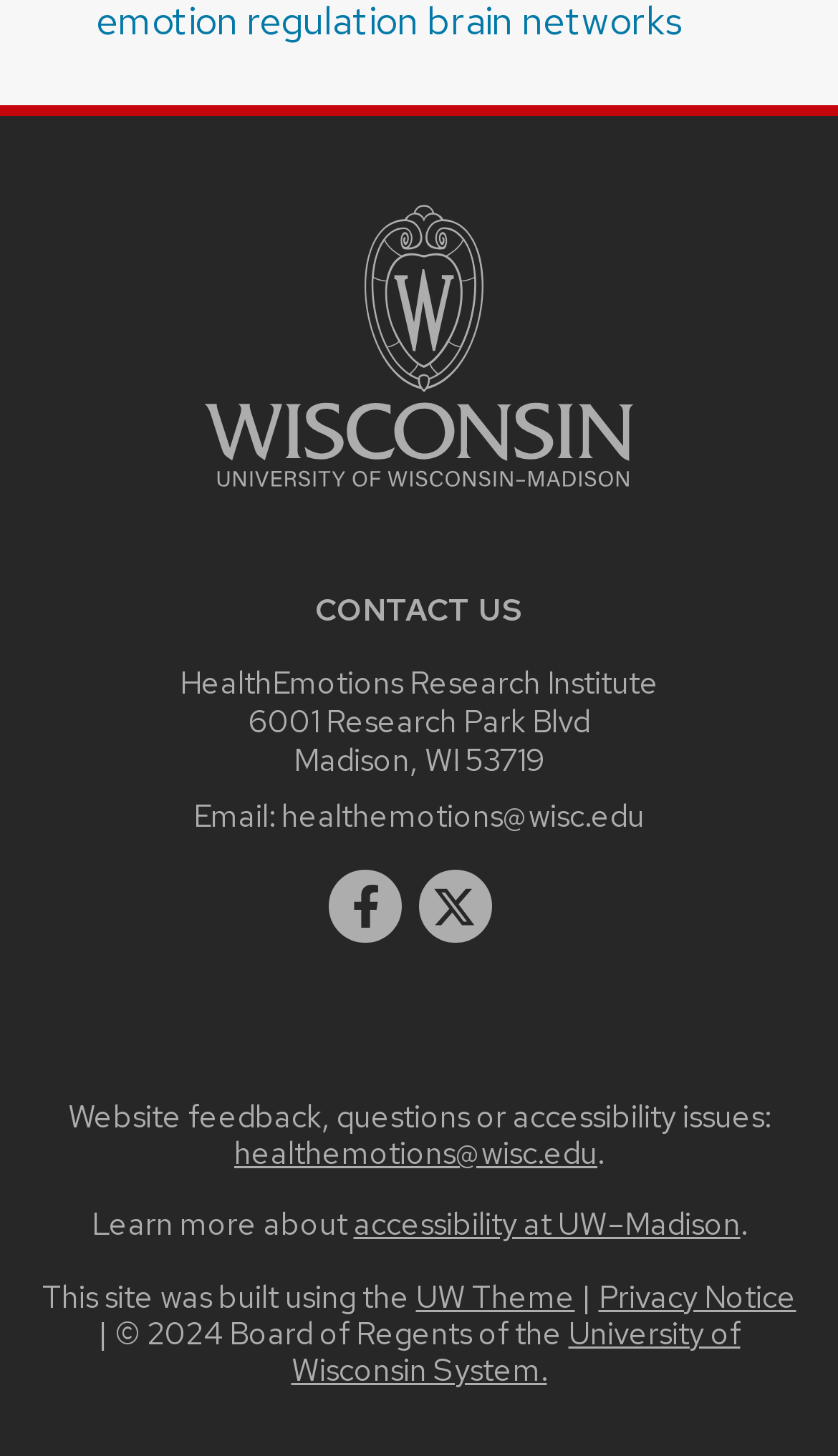Determine the bounding box coordinates of the clickable element to achieve the following action: 'View the UW Theme'. Provide the coordinates as four float values between 0 and 1, formatted as [left, top, right, bottom].

[0.496, 0.876, 0.686, 0.904]